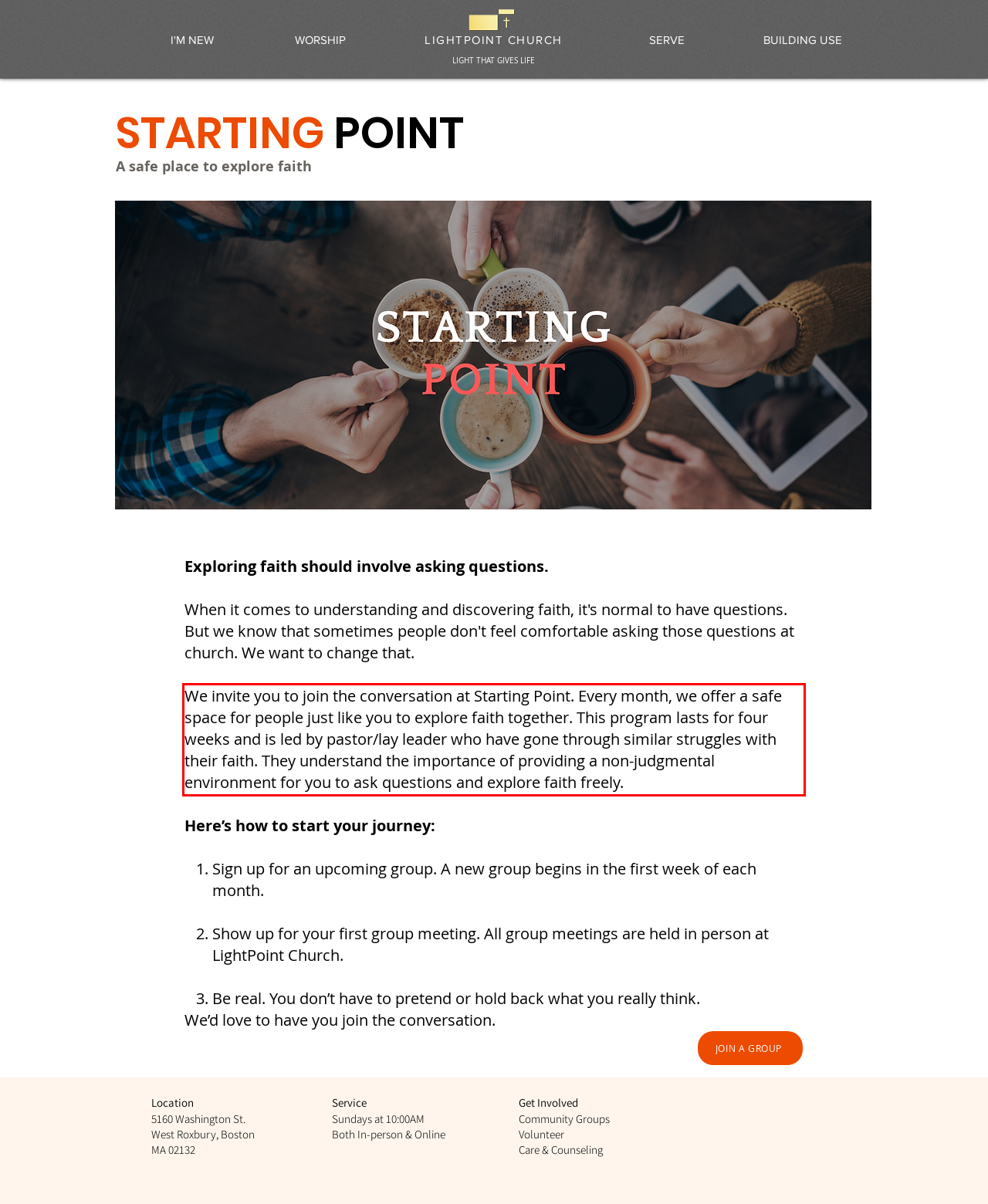You have a screenshot of a webpage, and there is a red bounding box around a UI element. Utilize OCR to extract the text within this red bounding box.

We invite you to join the conversation at Starting Point. Every month, we offer a safe space for people just like you to explore faith together. This program lasts for four weeks and is led by pastor/lay leader who have gone through similar struggles with their faith. They understand the importance of providing a non-judgmental environment for you to ask questions and explore faith freely.